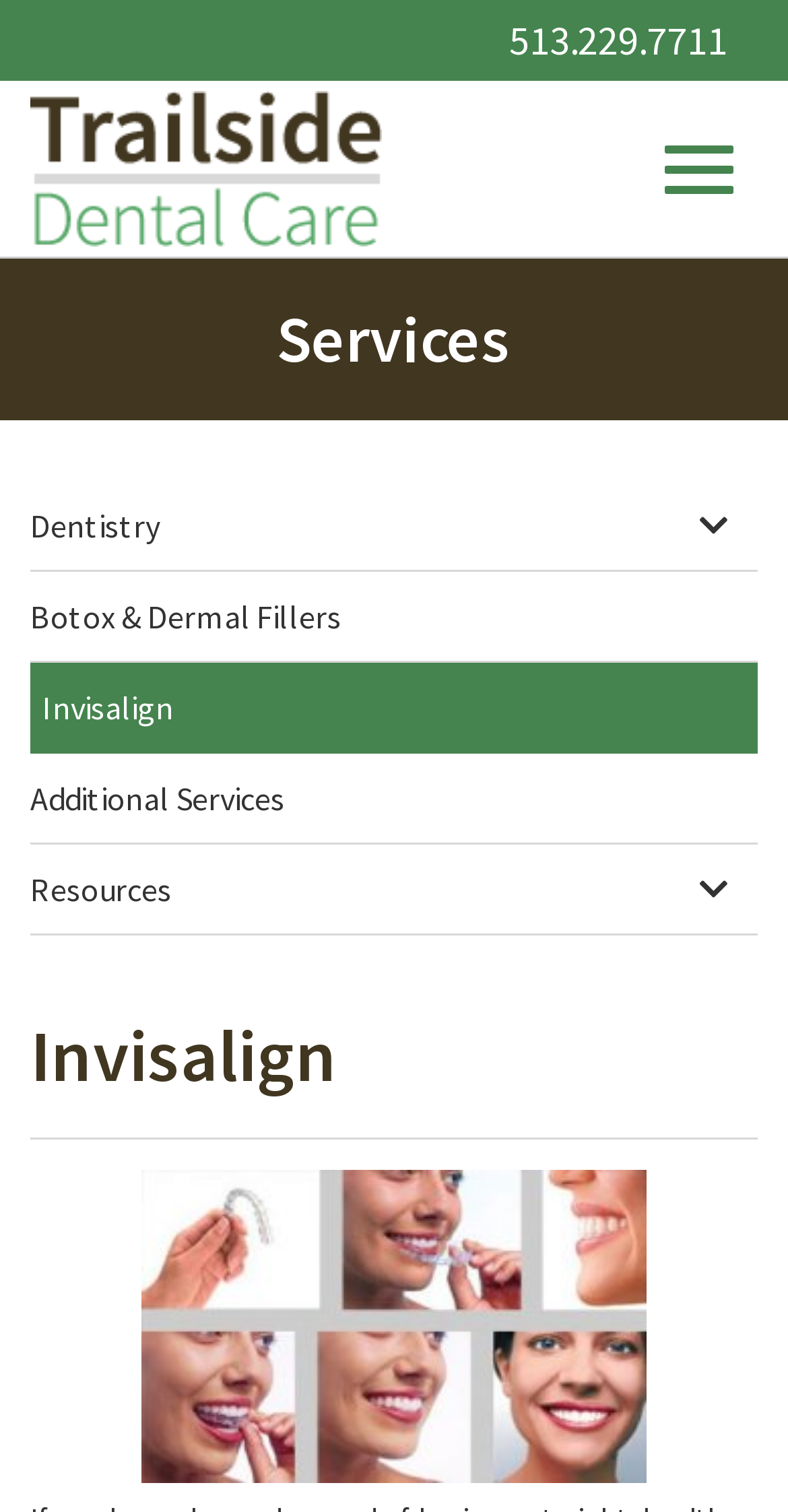Determine the coordinates of the bounding box that should be clicked to complete the instruction: "Visit the homepage". The coordinates should be represented by four float numbers between 0 and 1: [left, top, right, bottom].

[0.0, 0.06, 0.485, 0.163]